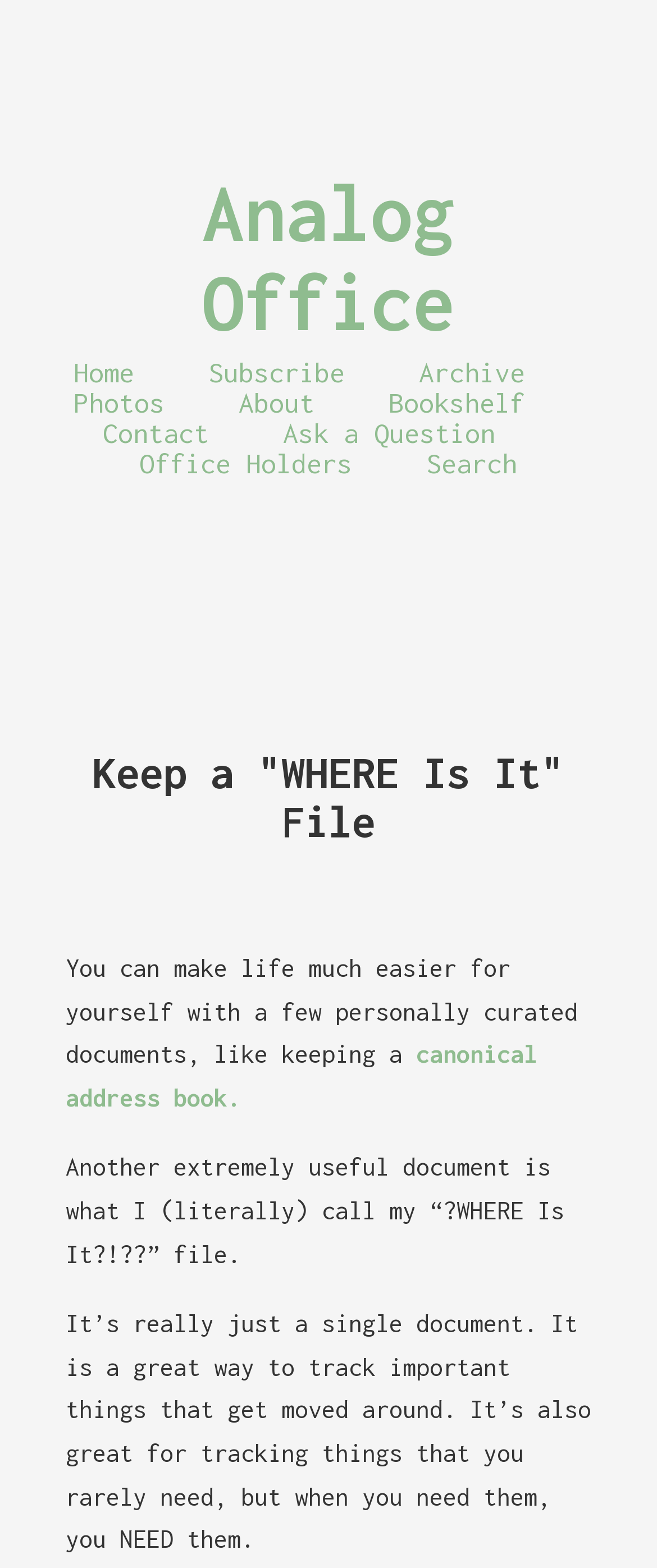What is another useful document mentioned?
Please interpret the details in the image and answer the question thoroughly.

Another extremely useful document mentioned is a canonical address book, which can make life much easier for oneself with a few personally curated documents.